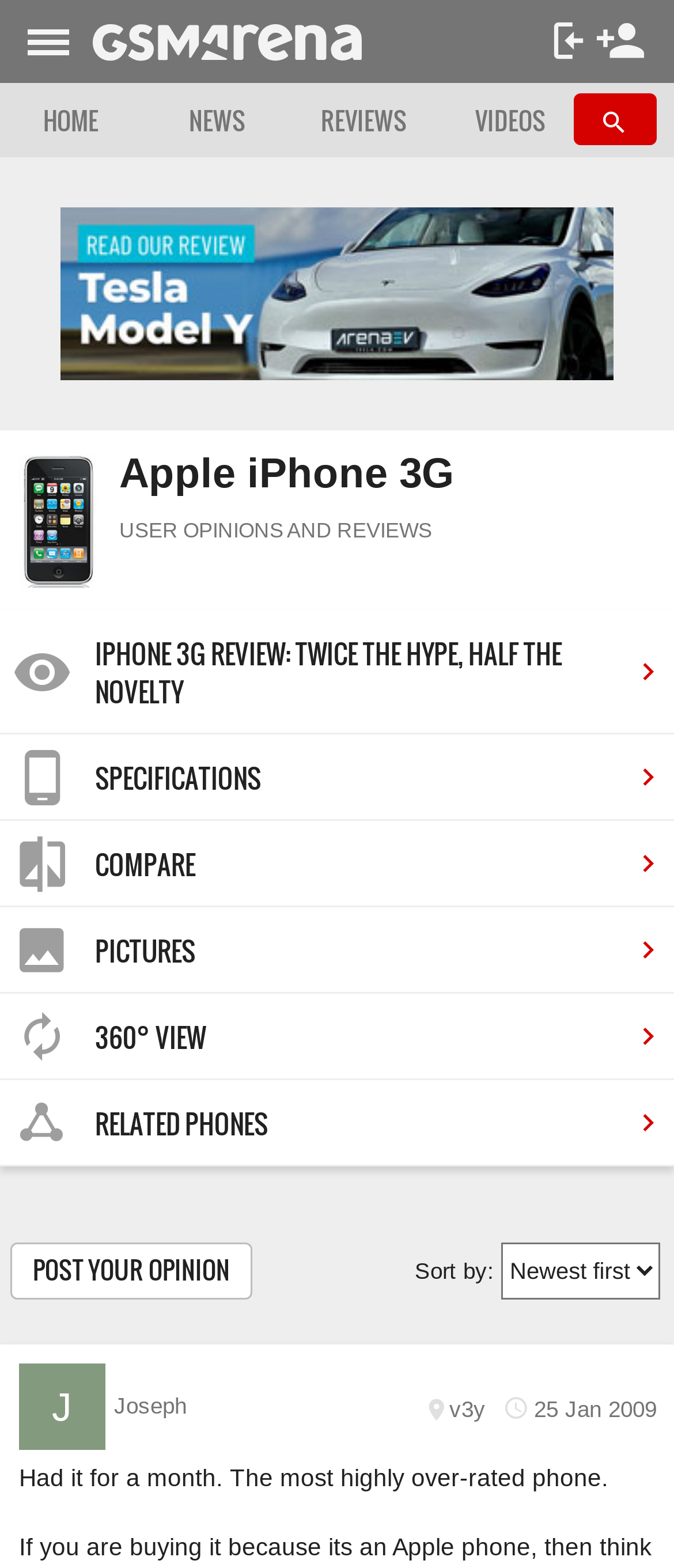Provide the bounding box coordinates in the format (top-left x, top-left y, bottom-right x, bottom-right y). All values are floating point numbers between 0 and 1. Determine the bounding box coordinate of the UI element described as: Compare

[0.083, 0.142, 0.212, 0.165]